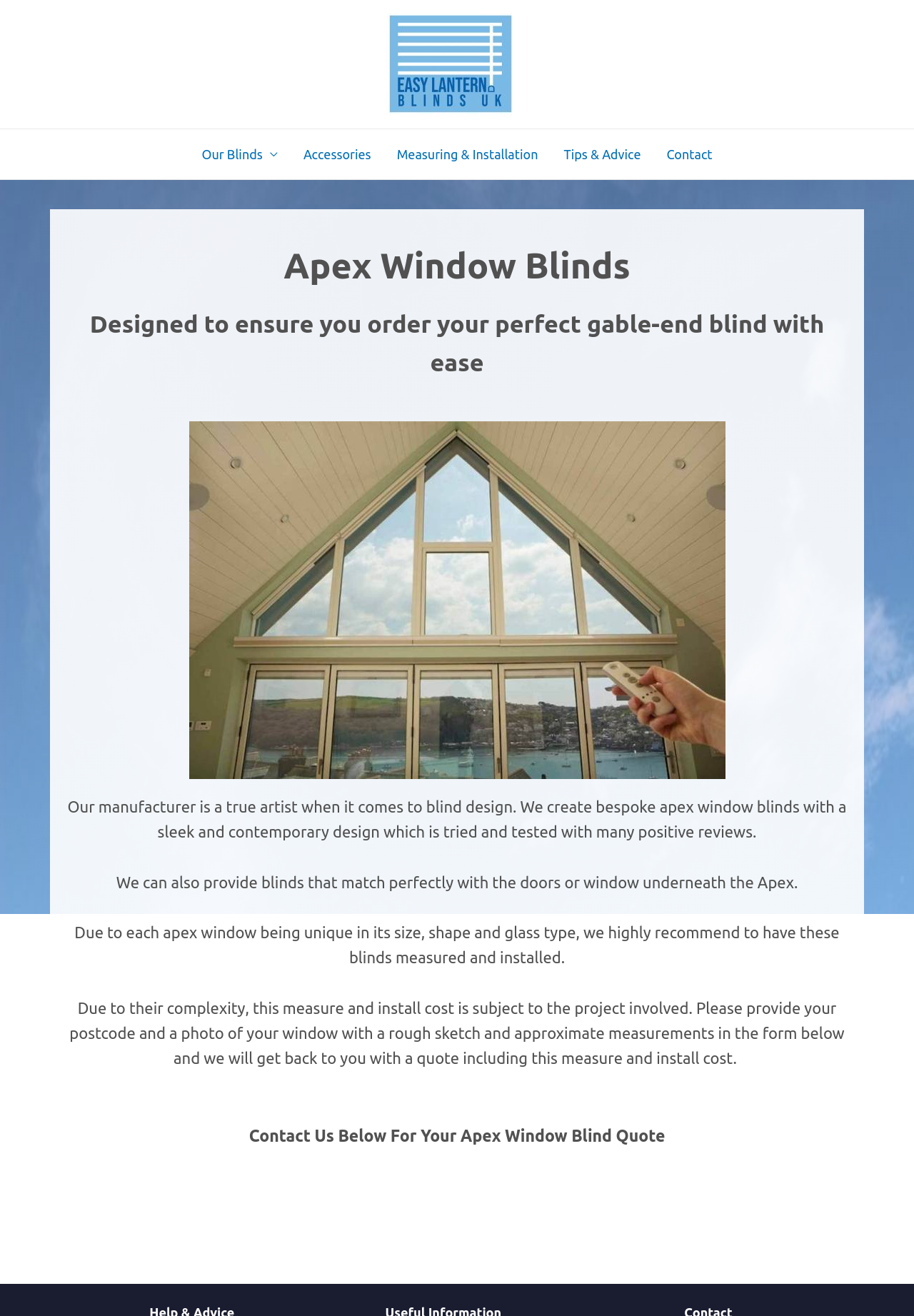By analyzing the image, answer the following question with a detailed response: What is the design style of the apex window blinds?

The design style of the apex window blinds is sleek and contemporary, as described in the text 'We create bespoke apex window blinds with a sleek and contemporary design which is tried and tested with many positive reviews.' This indicates that the blinds have a modern and stylish design.